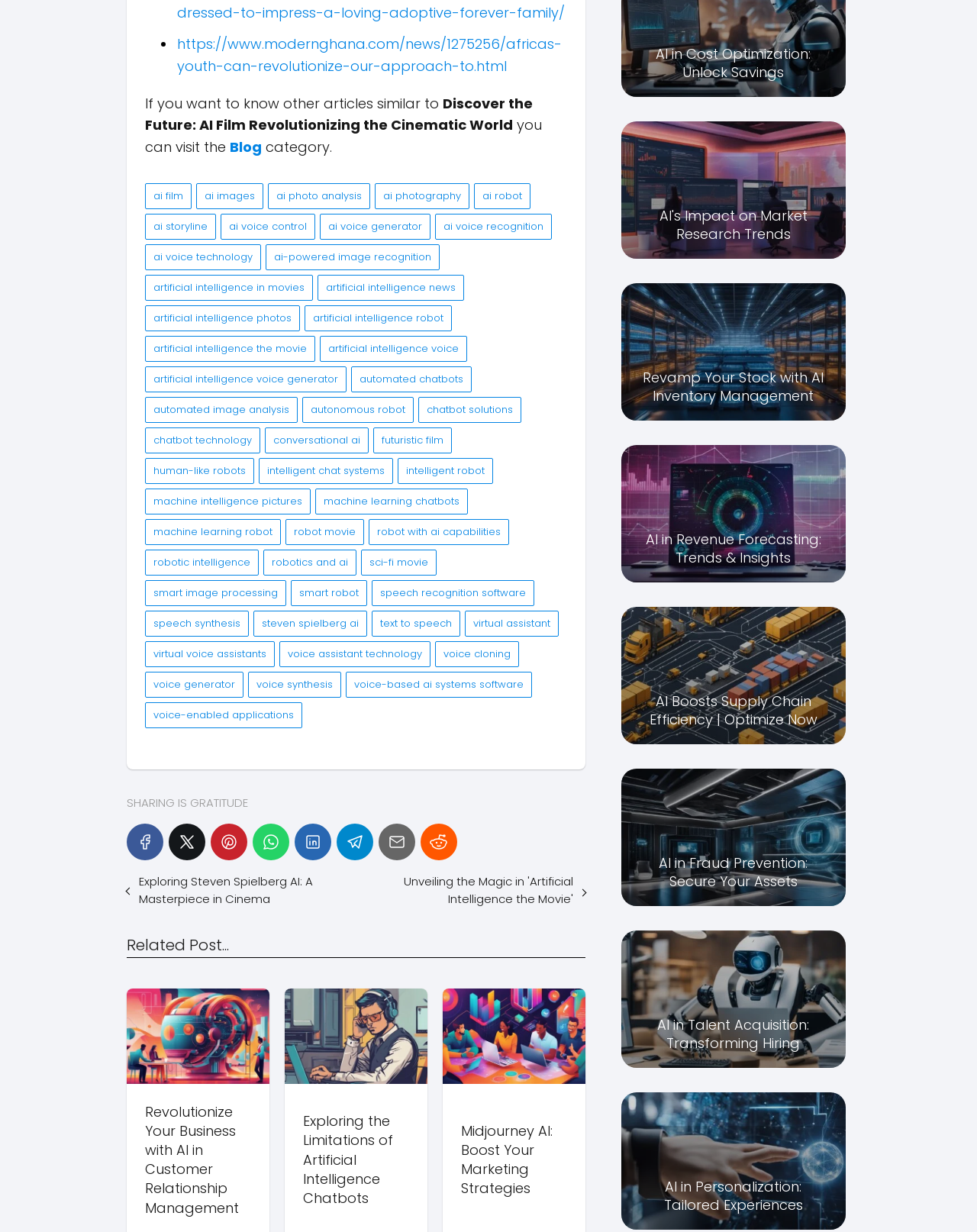Refer to the image and provide an in-depth answer to the question: 
What is the topic of the related post?

Based on the webpage, I can see that the related post is about AI in Customer Relationship Management, as indicated by the image 'ai in customer relationship management'.